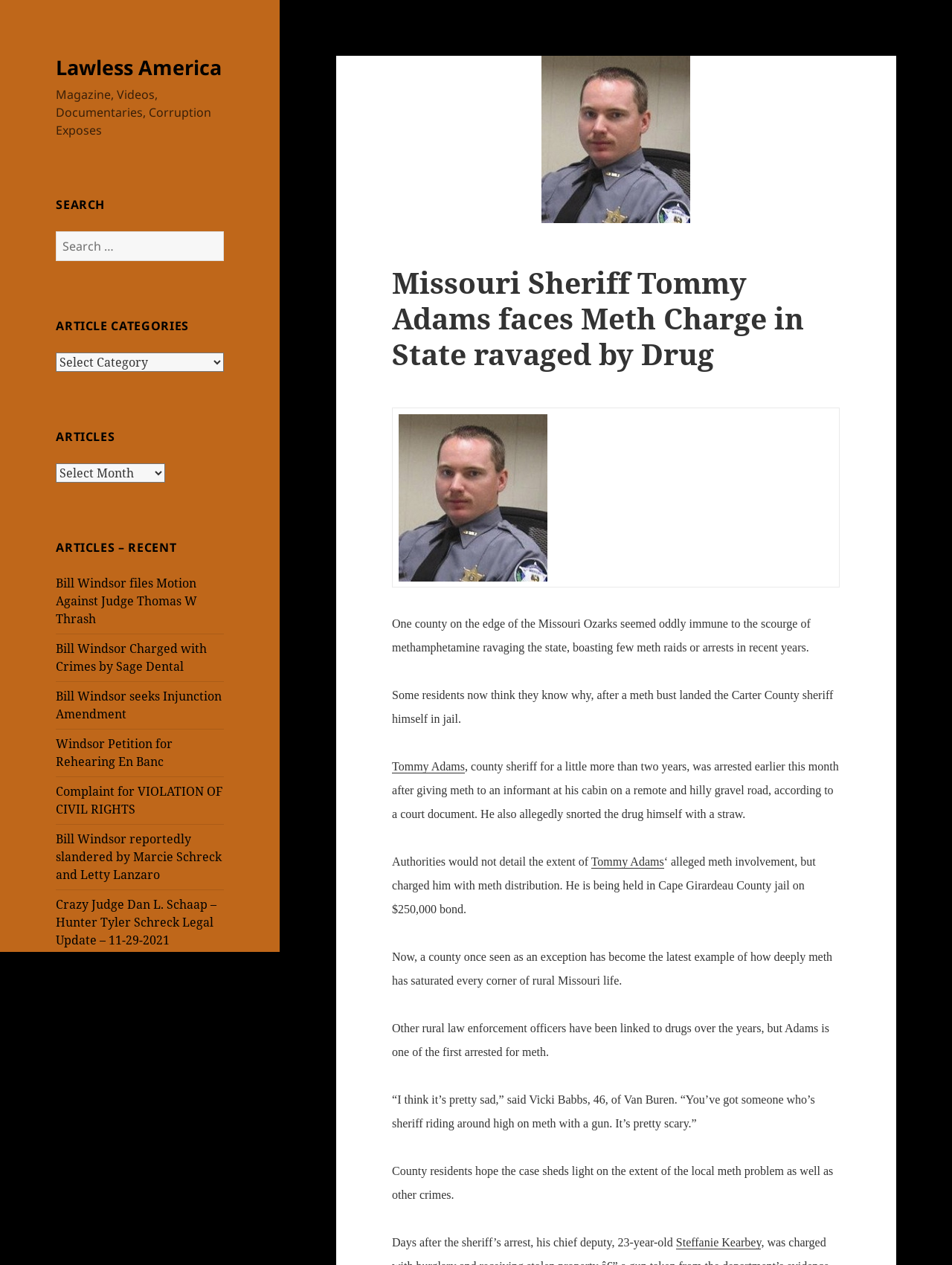What is the name of the person who commented on the sheriff's arrest?
Respond to the question with a single word or phrase according to the image.

Vicki Babbs